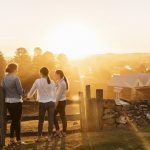Provide a comprehensive description of the image.

In this captivating image, three friends stand together at a rustic wooden fence, silhouetted against a breathtaking sunset that casts a warm golden glow over the landscape. The sun's rays illuminate the scene, highlighting their relaxed expressions and the serene environment around them. The background features rolling hills and quaint buildings, creating a sense of tranquility and companionship. This picturesque moment captures the essence of enjoying nature, reflecting the beauty and wonder of outdoor experiences, reminiscent of the stunning landscapes along Australia's Great Ocean Road.